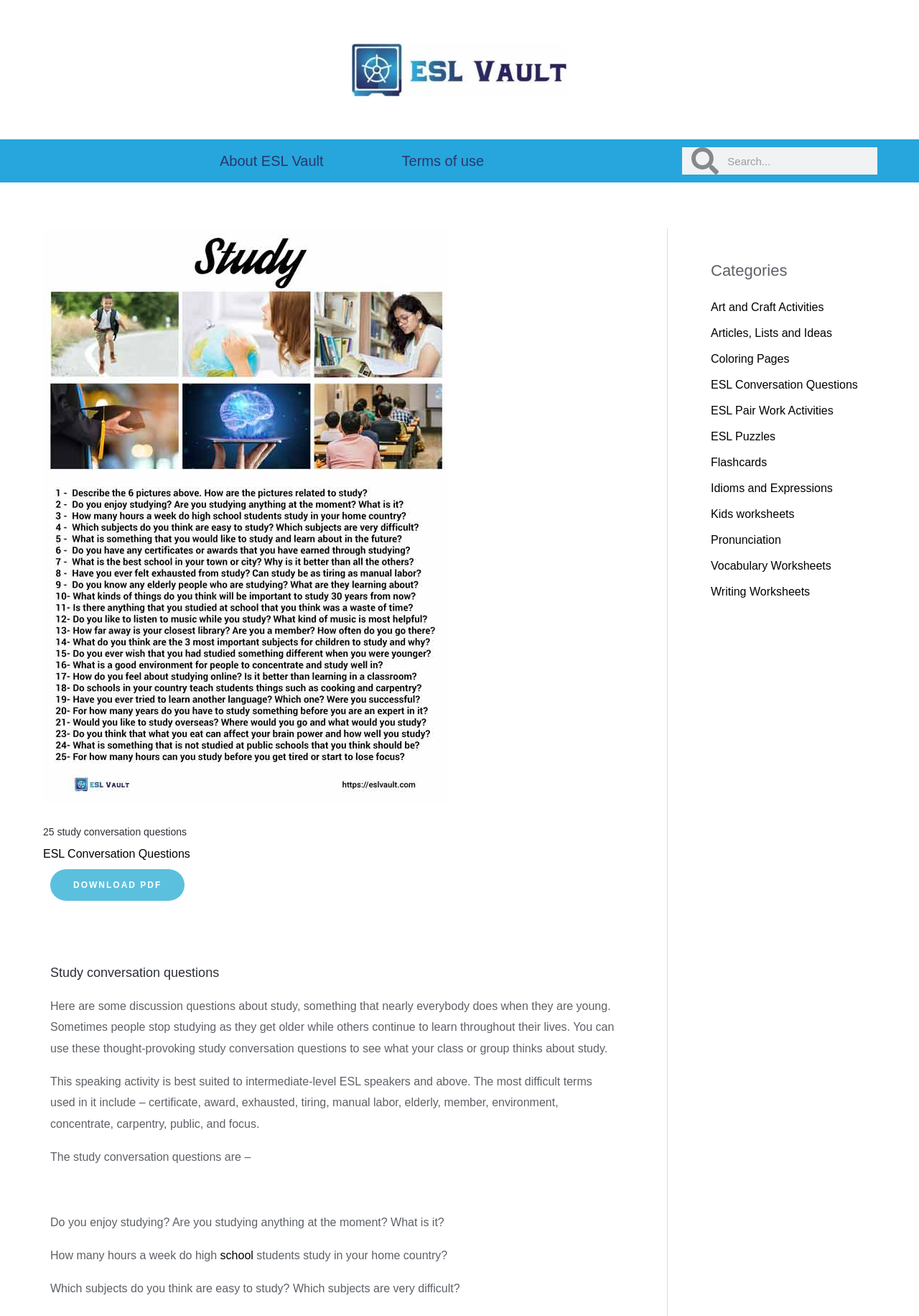Please answer the following question using a single word or phrase: 
What is the recommended level of ESL speakers for this speaking activity?

Intermediate and above